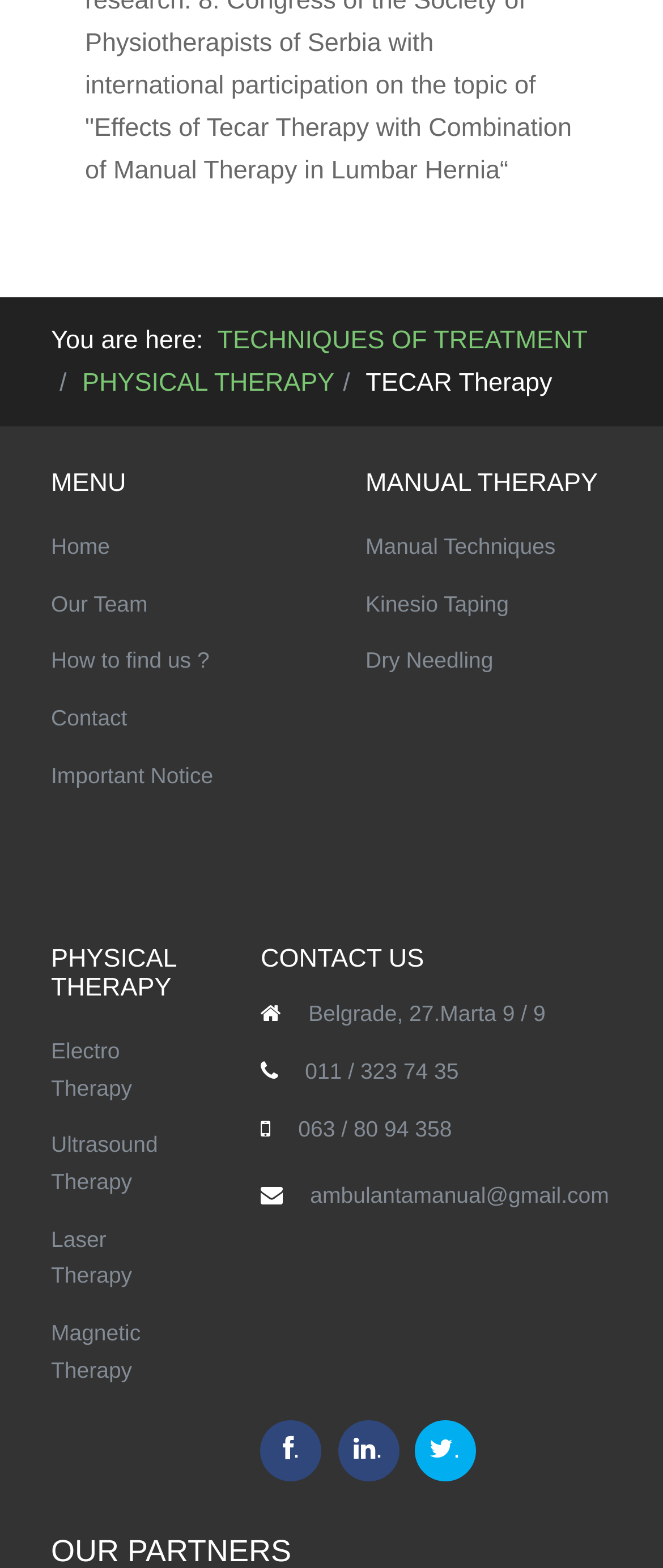Identify the bounding box coordinates for the region of the element that should be clicked to carry out the instruction: "Click on Home". The bounding box coordinates should be four float numbers between 0 and 1, i.e., [left, top, right, bottom].

[0.077, 0.332, 0.166, 0.366]